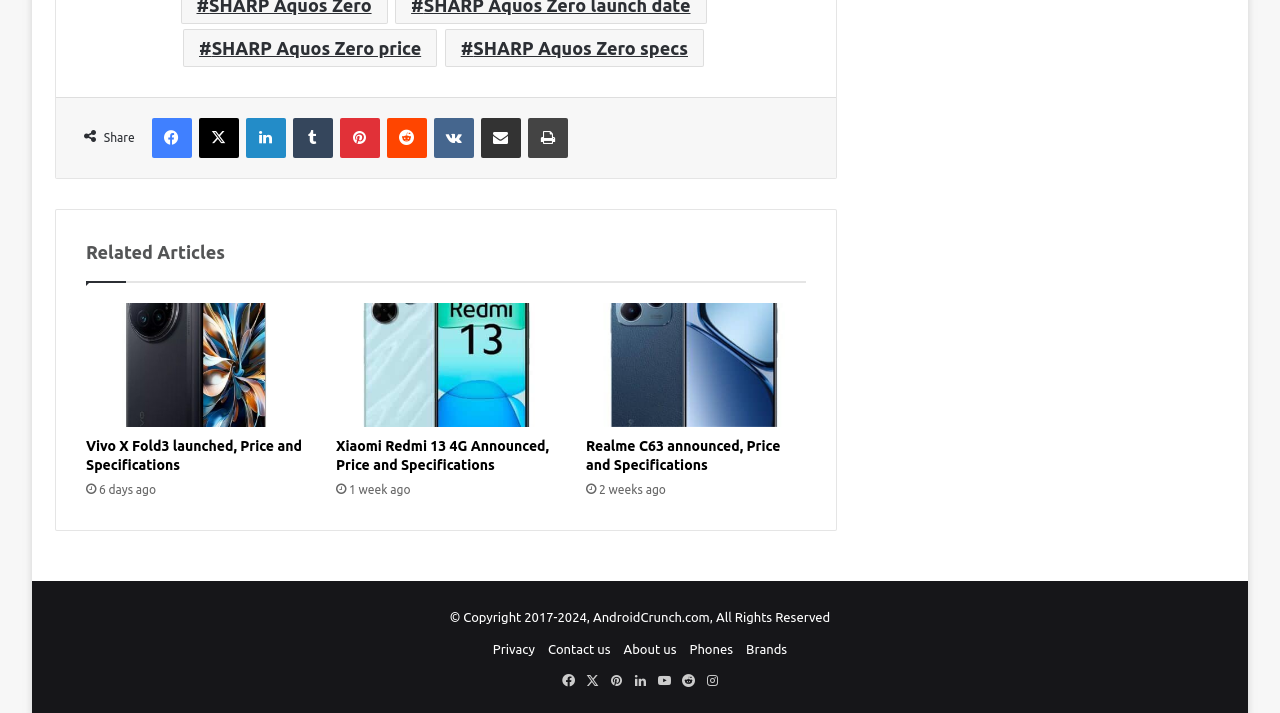How many days ago was the Xiaomi Redmi 13 4G announced?
Utilize the information in the image to give a detailed answer to the question.

The webpage mentions that the Xiaomi Redmi 13 4G was announced 1 week ago, as indicated by the timestamp '1 week ago' next to the news article.